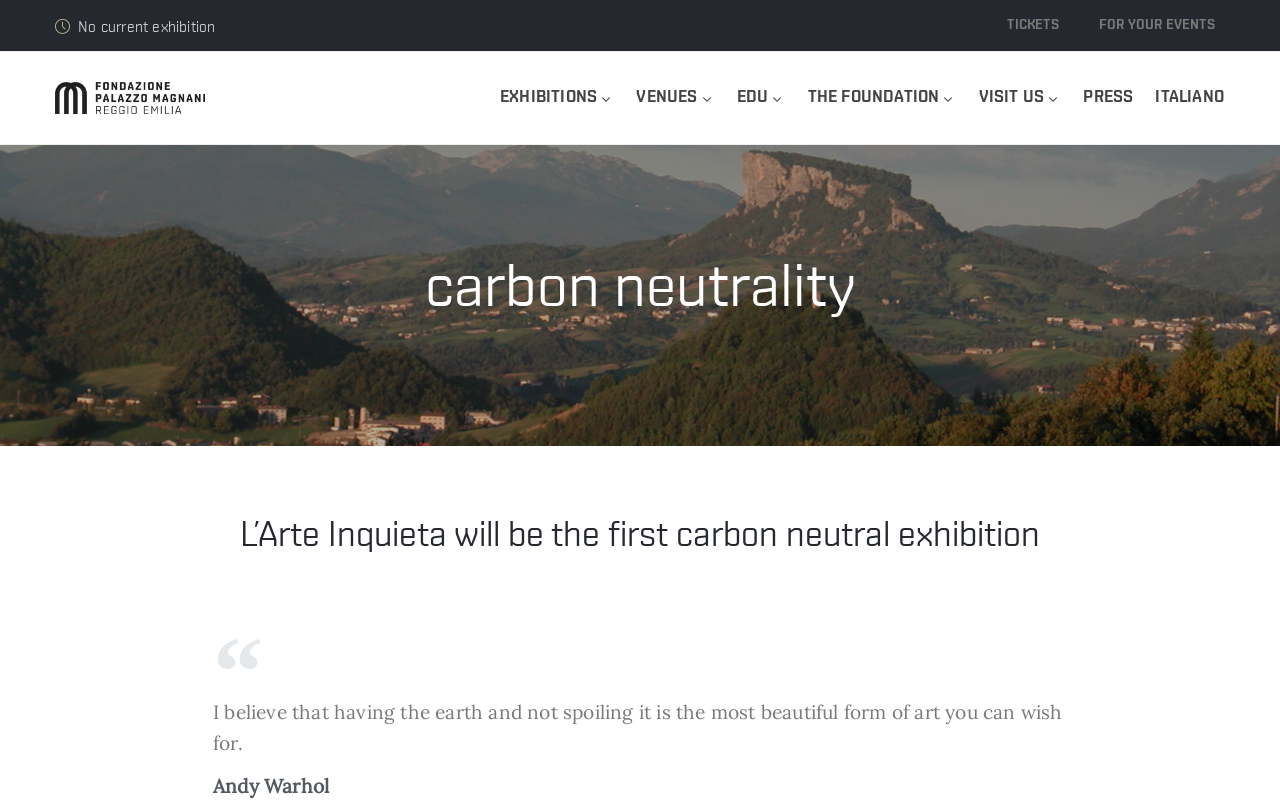What is the primary heading on this webpage?

L’Arte Inquieta will be the first carbon neutral exhibition